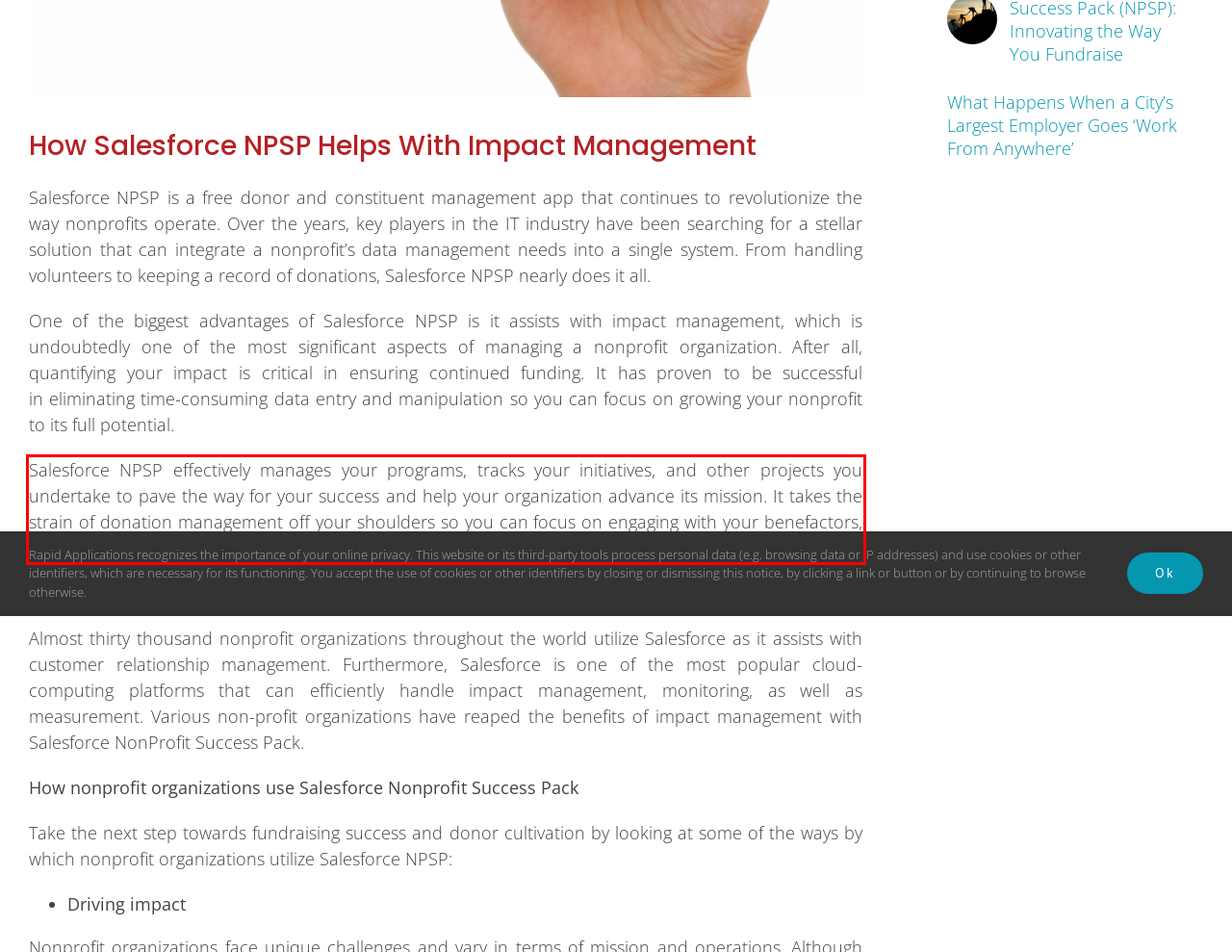You are provided with a screenshot of a webpage containing a red bounding box. Please extract the text enclosed by this red bounding box.

Salesforce NPSP effectively manages your programs, tracks your initiatives, and other projects you undertake to pave the way for your success and help your organization advance its mission. It takes the strain of donation management off your shoulders so you can focus on engaging with your benefactors, volunteers, and other key players that propel your nonprofit’s vision.